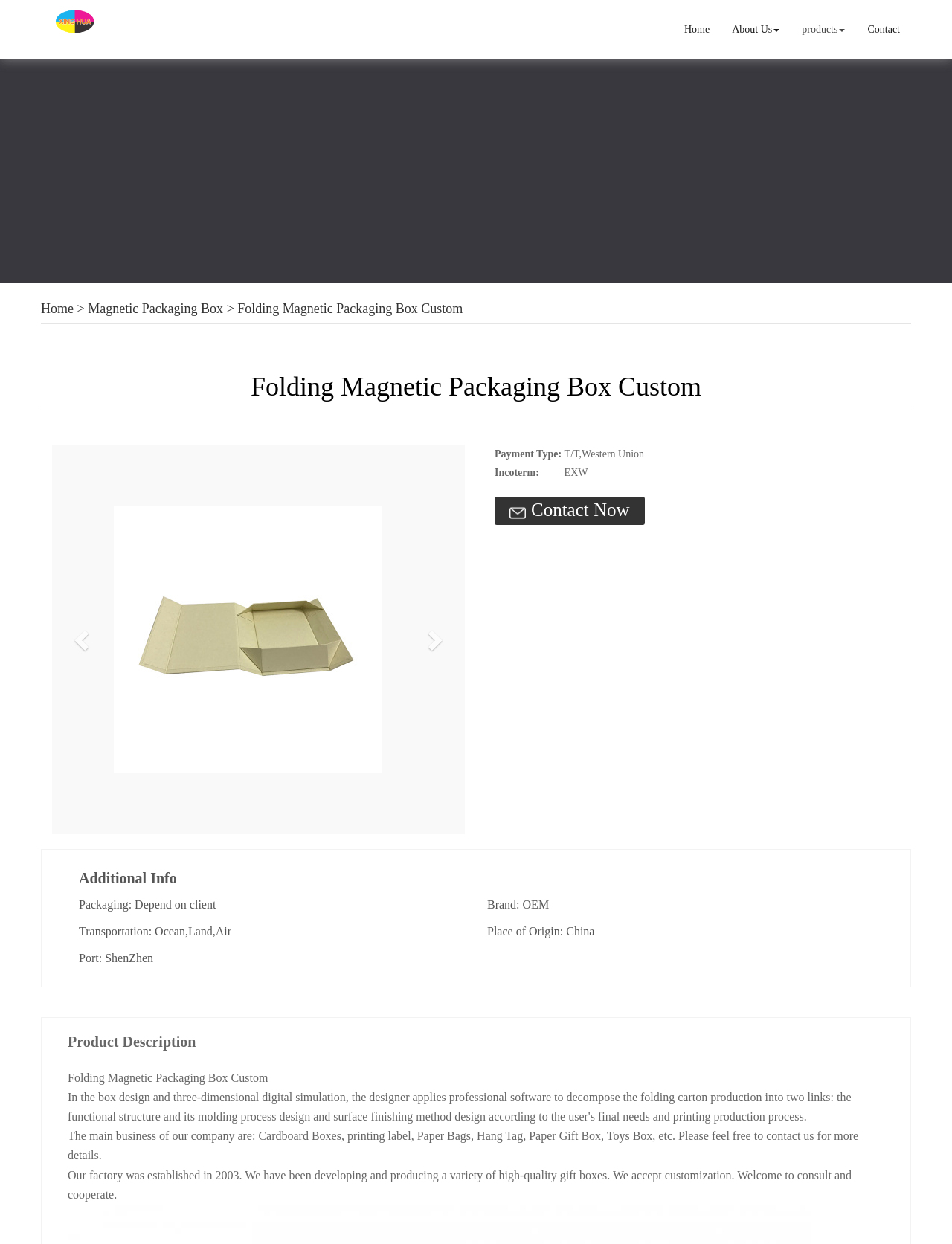Pinpoint the bounding box coordinates of the element you need to click to execute the following instruction: "Go to About Us". The bounding box should be represented by four float numbers between 0 and 1, in the format [left, top, right, bottom].

[0.757, 0.009, 0.831, 0.039]